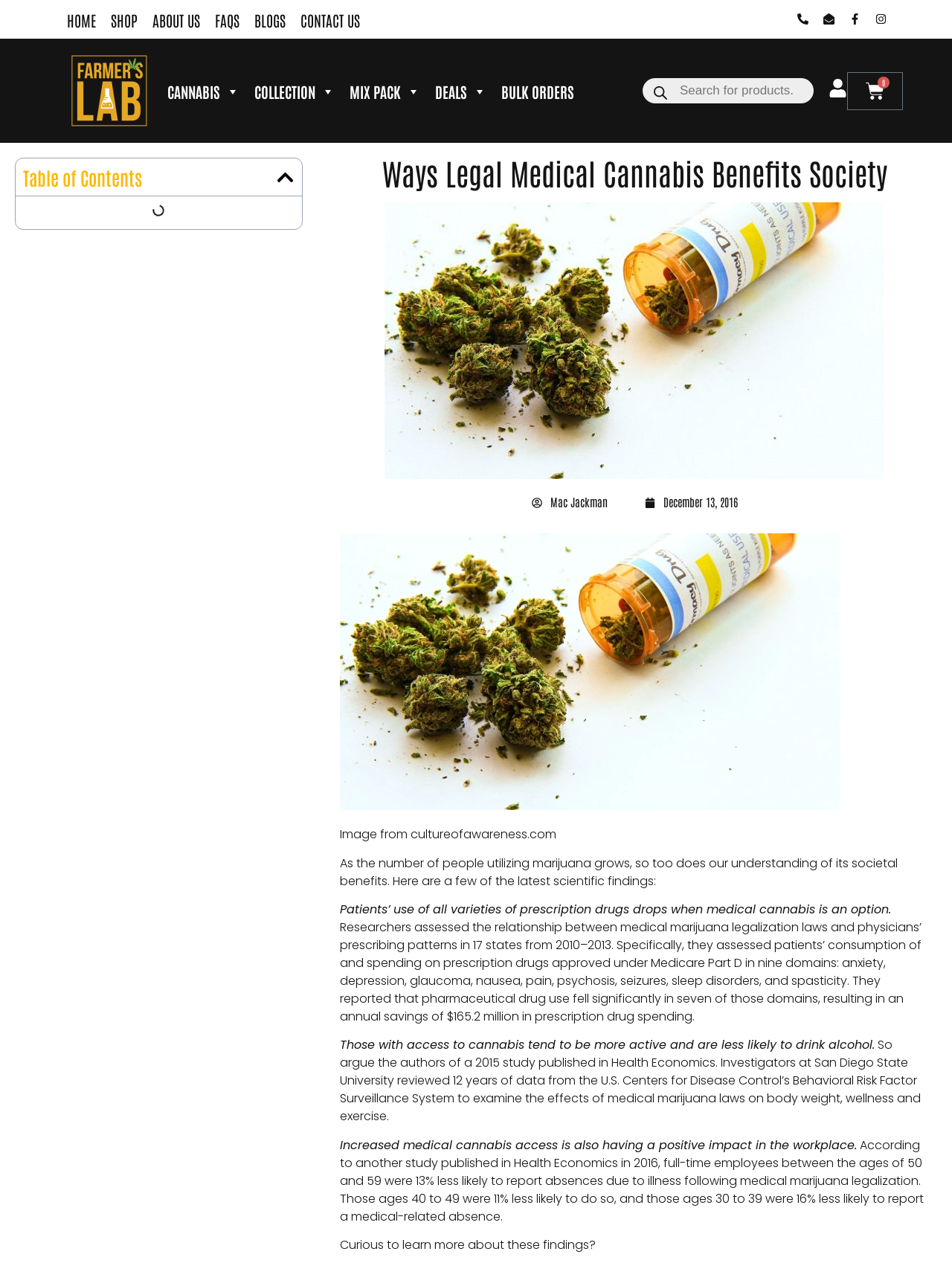Identify the bounding box of the UI element described as follows: "Shop". Provide the coordinates as four float numbers in the range of 0 to 1 [left, top, right, bottom].

[0.109, 0.007, 0.152, 0.025]